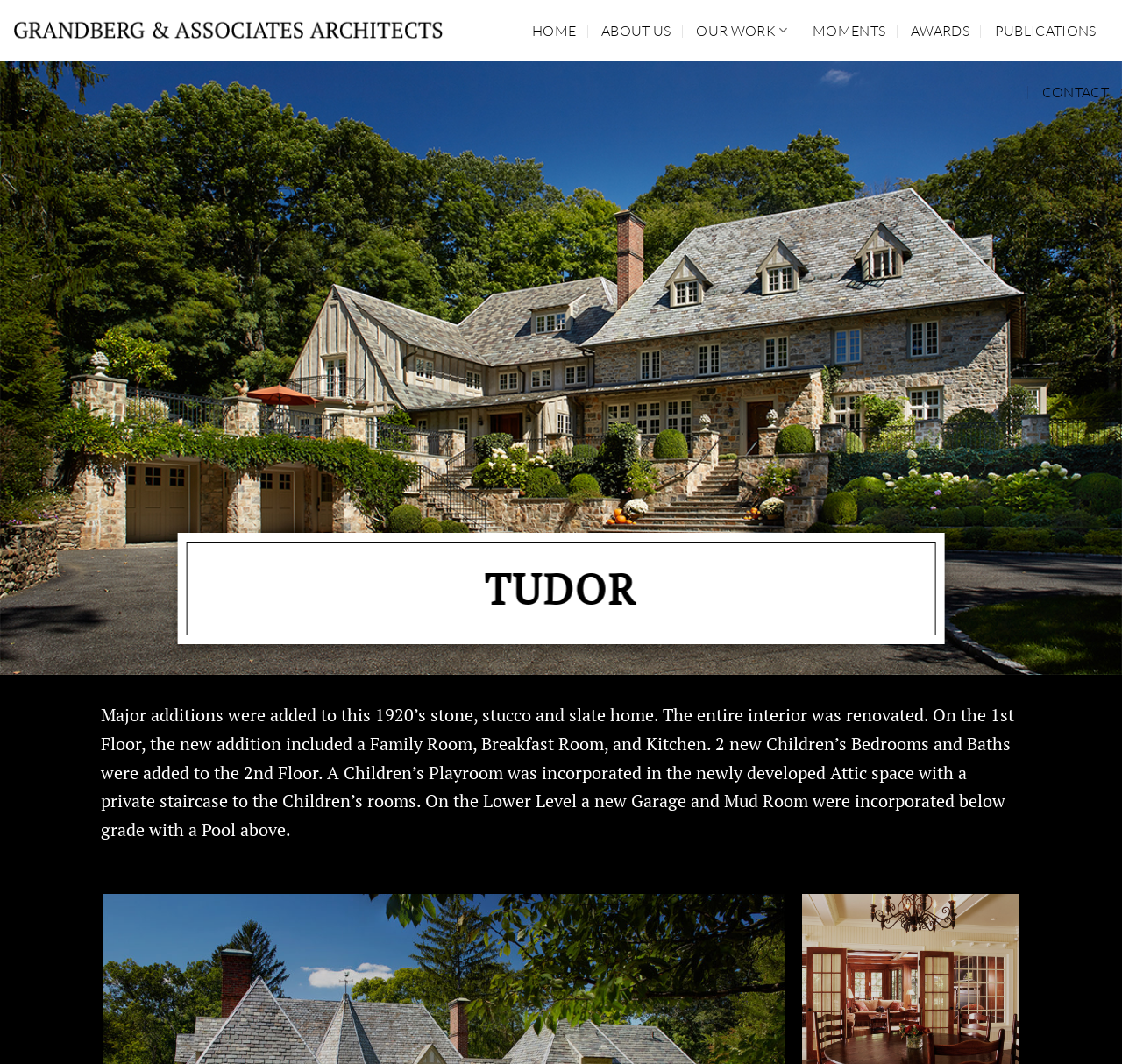What is the purpose of the newly developed attic space?
Examine the webpage screenshot and provide an in-depth answer to the question.

According to the text, the newly developed attic space was incorporated with a private staircase to the children's rooms, and it was used as a Children's Playroom.